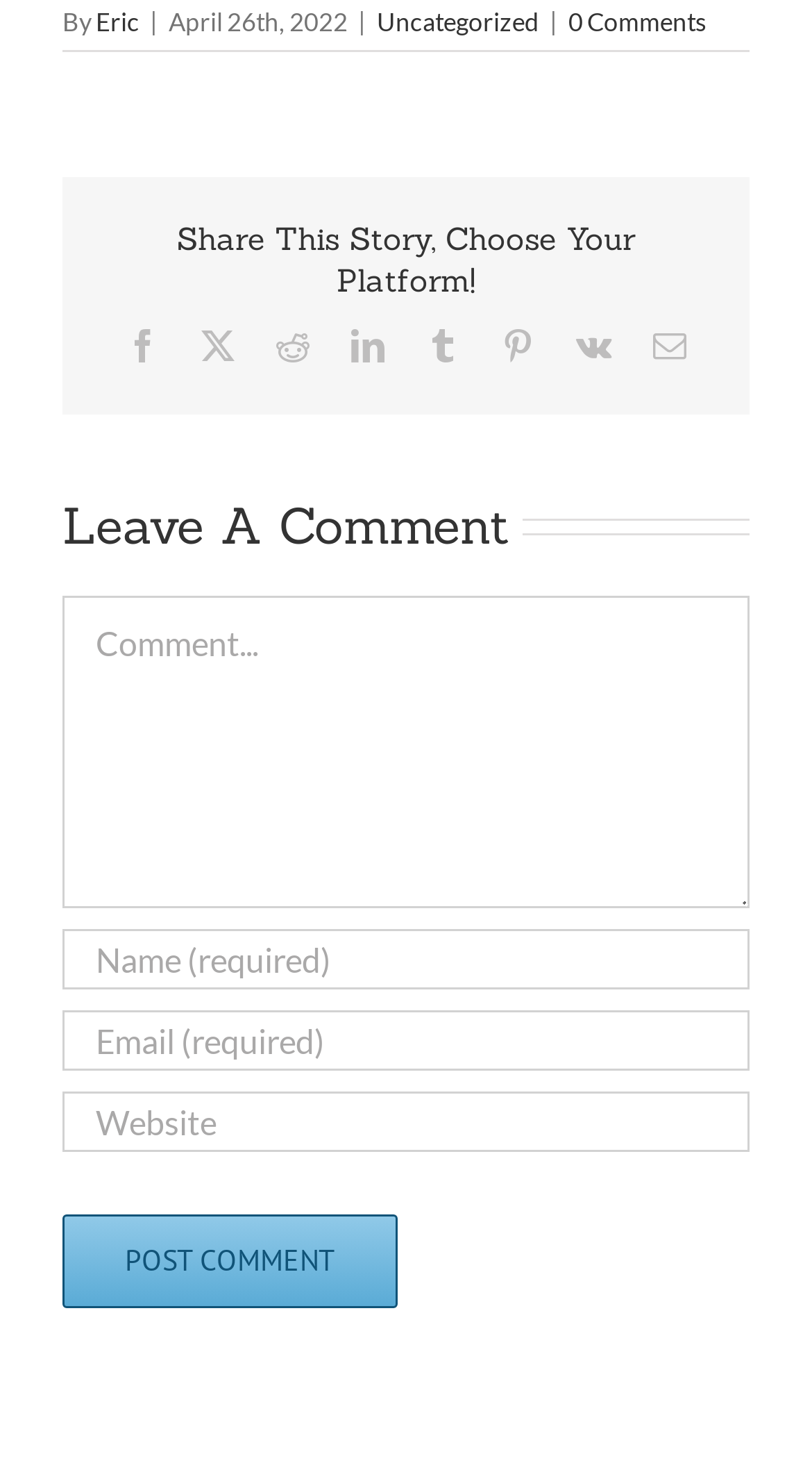Calculate the bounding box coordinates for the UI element based on the following description: "parent_node: Comment name="comment" placeholder="Comment..."". Ensure the coordinates are four float numbers between 0 and 1, i.e., [left, top, right, bottom].

[0.077, 0.407, 0.923, 0.62]